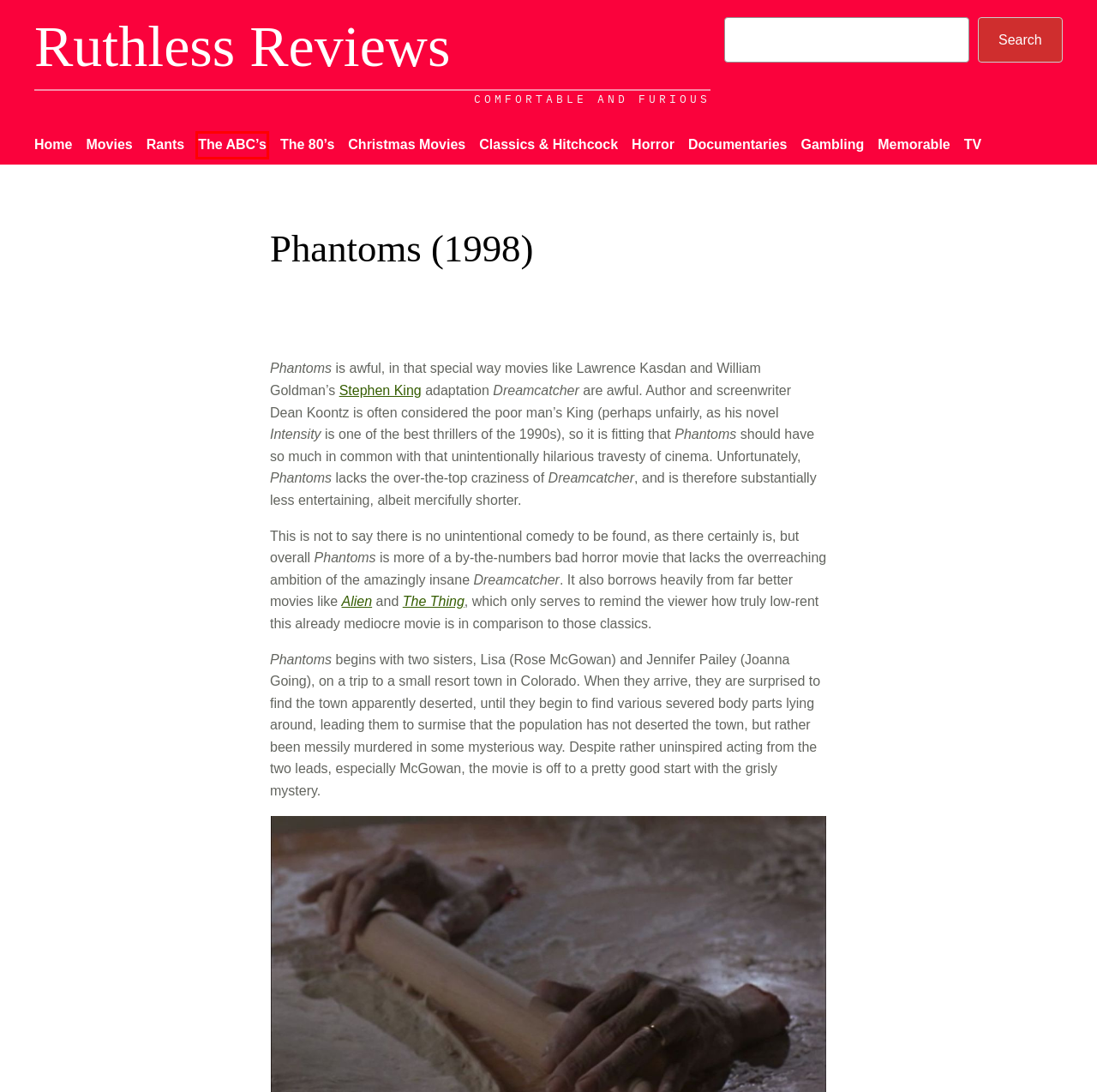Analyze the screenshot of a webpage that features a red rectangle bounding box. Pick the webpage description that best matches the new webpage you would see after clicking on the element within the red bounding box. Here are the candidates:
A. Christmas Movie Reviews - Ruthless Reviews
B. Memorable Movie Scenes - Ruthless Reviews
C. Rants - Ruthless Reviews
D. Ruthless Reviews - Comfortable and Furious - Comfortable and Furious
E. Is Stephen King good or Isn’t He? - Ruthless Reviews
F. The ABC’s - Ruthless Reviews
G. The Thing (1982) - Ruthless Reviews
H. TV - Ruthless Reviews

F